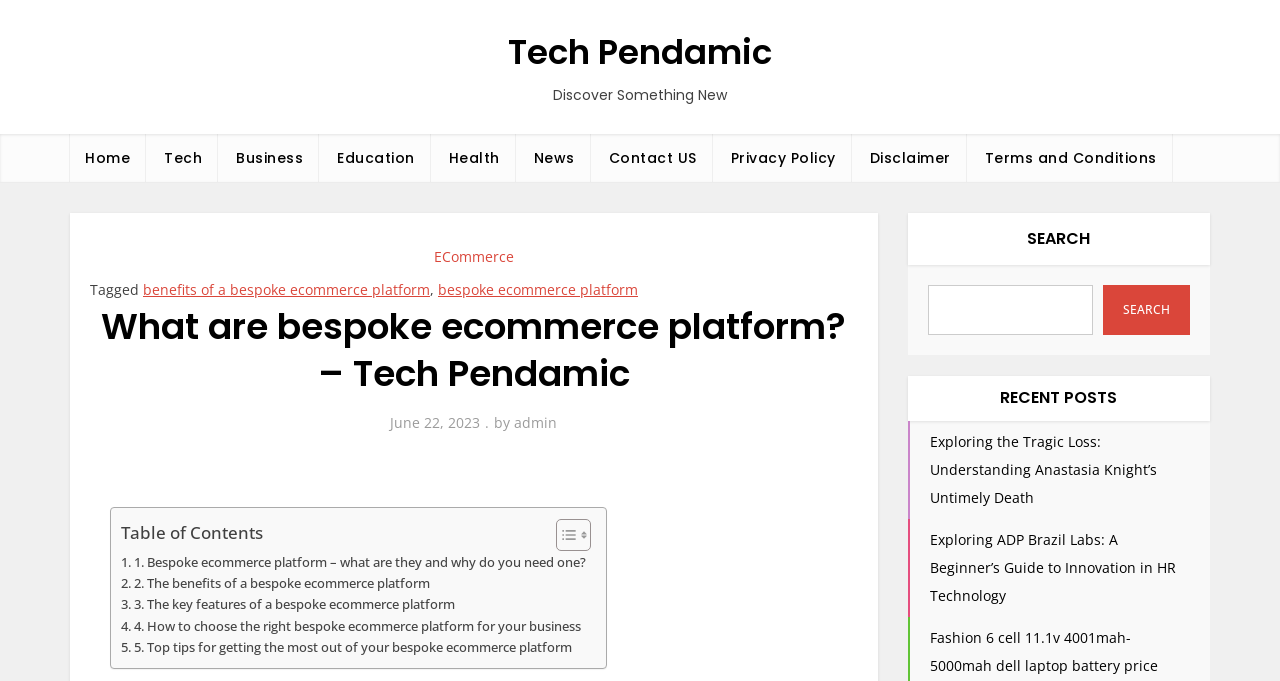Use a single word or phrase to answer the following:
How many recent posts are listed?

3